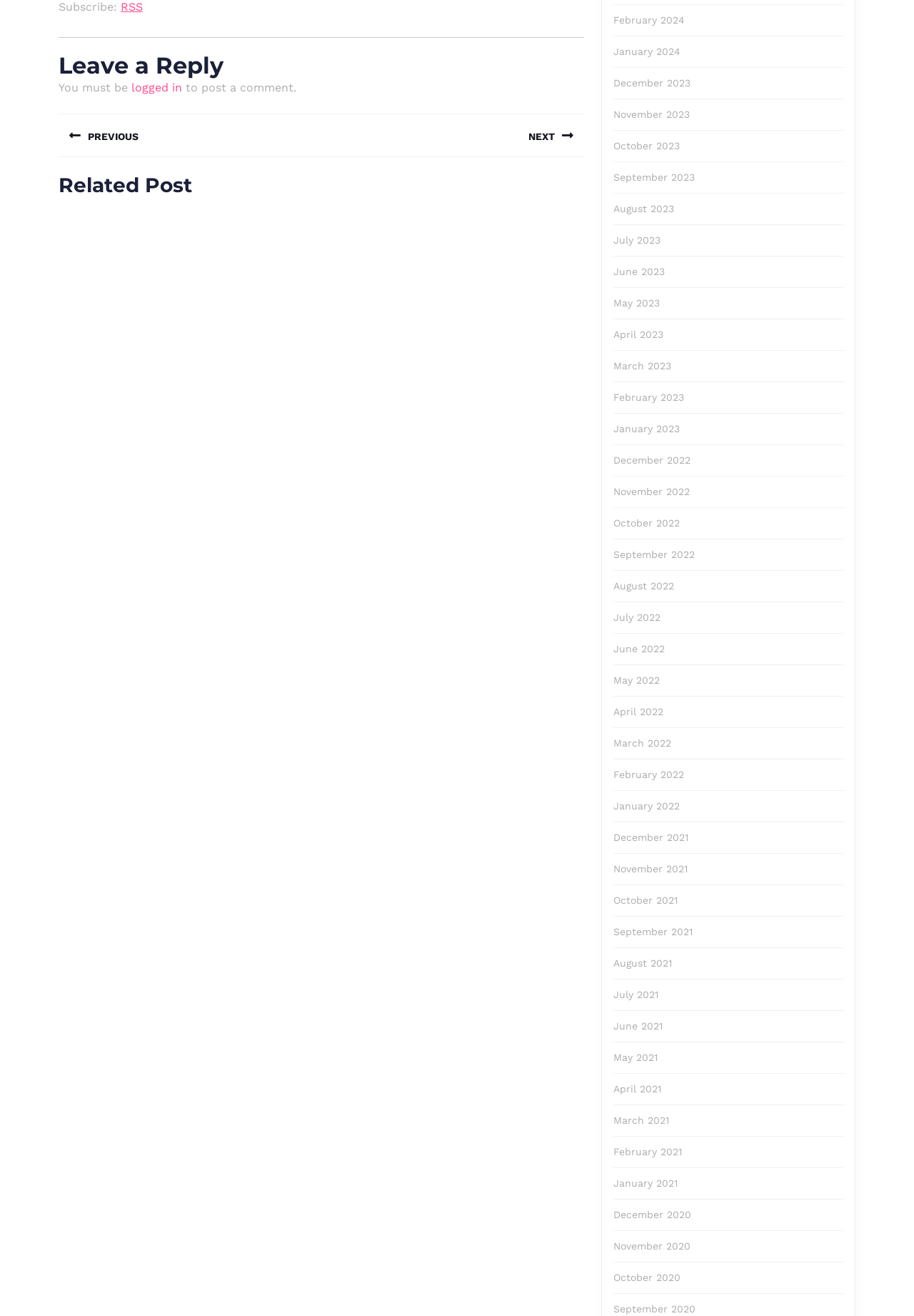Identify the bounding box for the given UI element using the description provided. Coordinates should be in the format (top-left x, top-left y, bottom-right x, bottom-right y) and must be between 0 and 1. Here is the description: RSS

[0.132, 0.0, 0.156, 0.01]